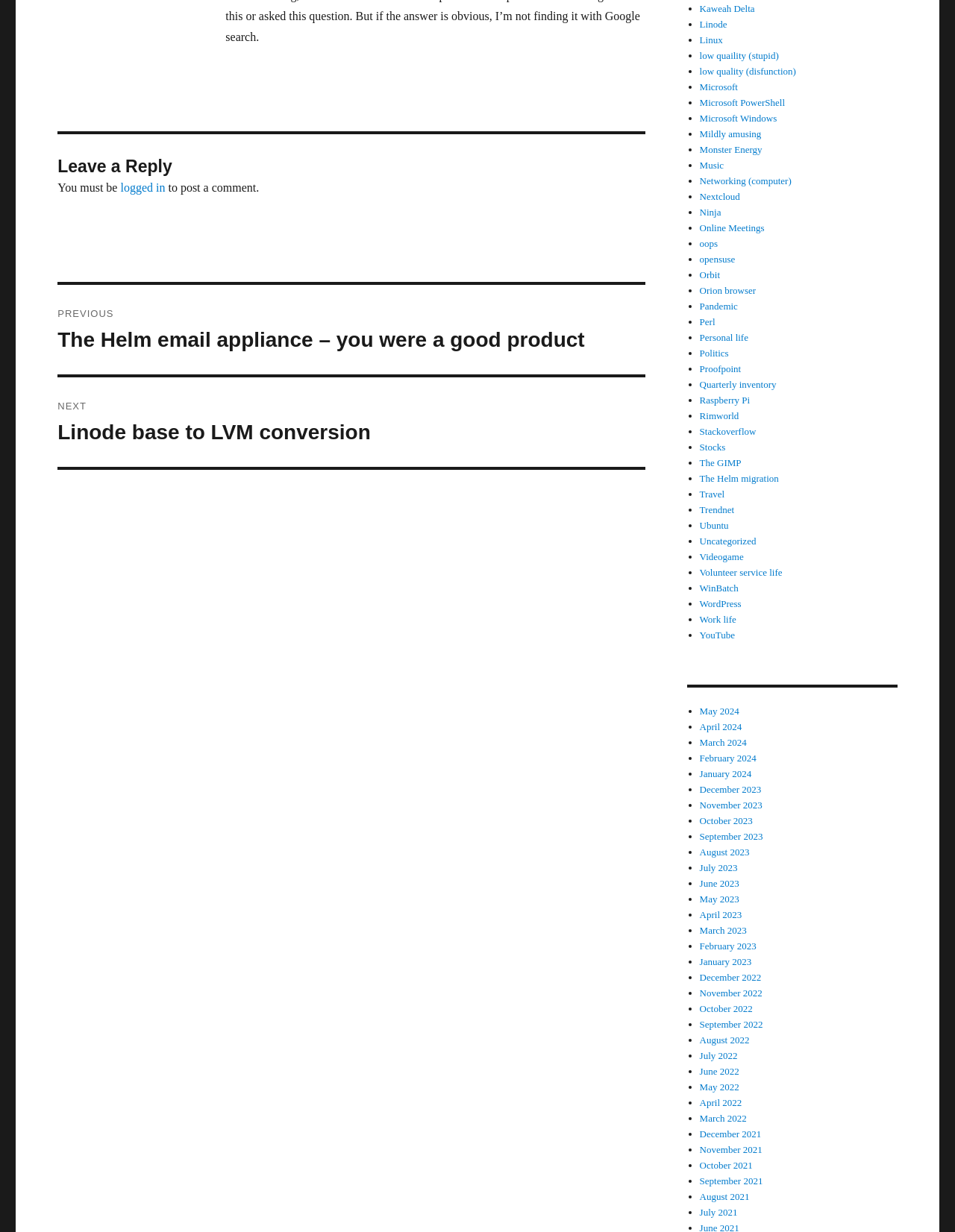Given the webpage screenshot, identify the bounding box of the UI element that matches this description: "September 2022".

[0.733, 0.827, 0.799, 0.836]